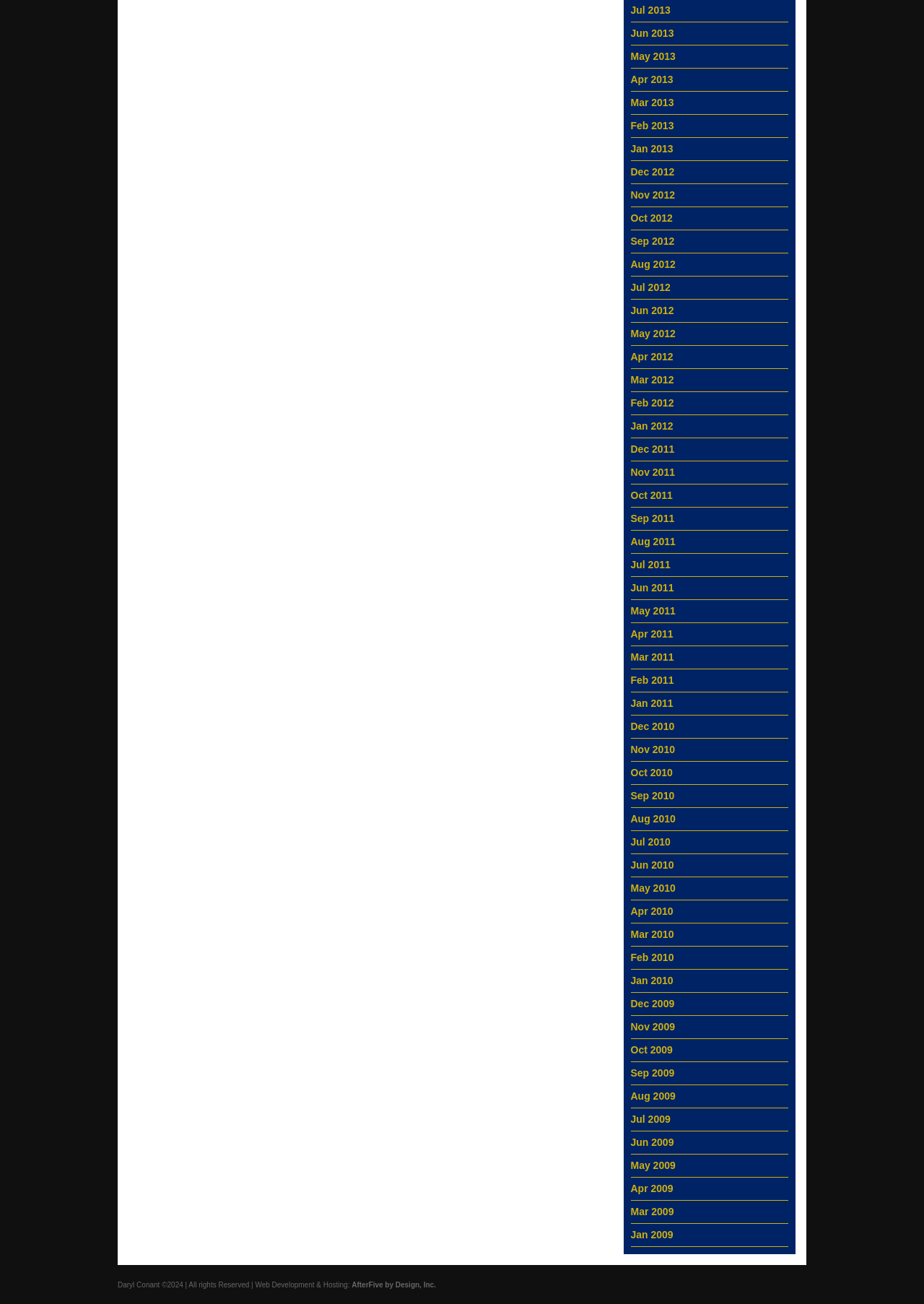How many months are listed?
Offer a detailed and exhaustive answer to the question.

I counted the number of StaticText elements with month and year information, and found that there are 36 months listed, ranging from July 2013 to January 2009.